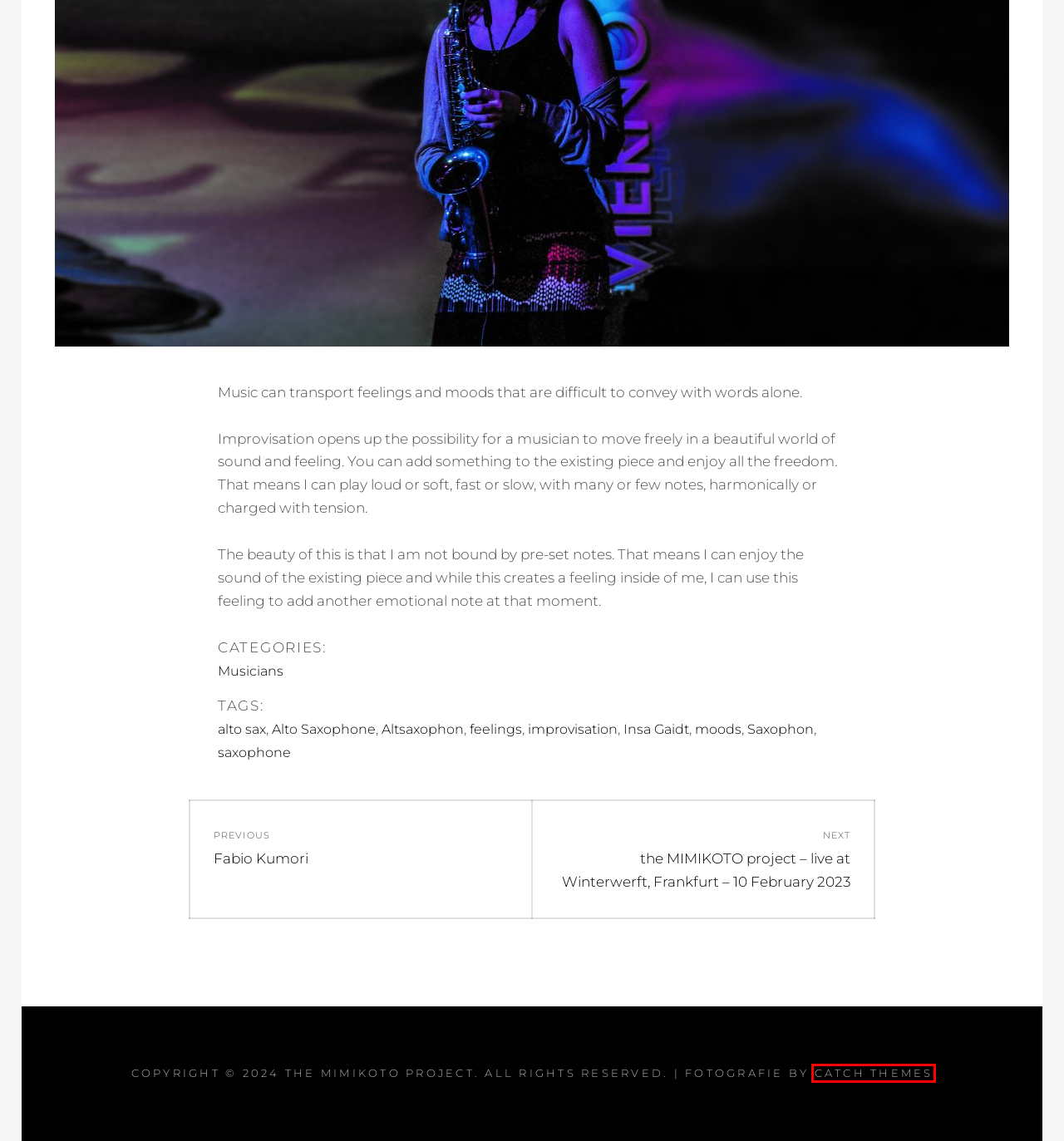You have a screenshot of a webpage with a red rectangle bounding box. Identify the best webpage description that corresponds to the new webpage after clicking the element within the red bounding box. Here are the candidates:
A. Saxophon – the MIMIKOTO project
B. Free and Premium Responsive WordPress Themes | Catch Themes
C. improvisation – the MIMIKOTO project
D. Altsaxophon – the MIMIKOTO project
E. saxophone – the MIMIKOTO project
F. Fabio Kumori – the MIMIKOTO project
G. alto sax – the MIMIKOTO project
H. the MIMIKOTO project – live at Winterwerft, Frankfurt – 10 February 2023 – the MIMIKOTO project

B